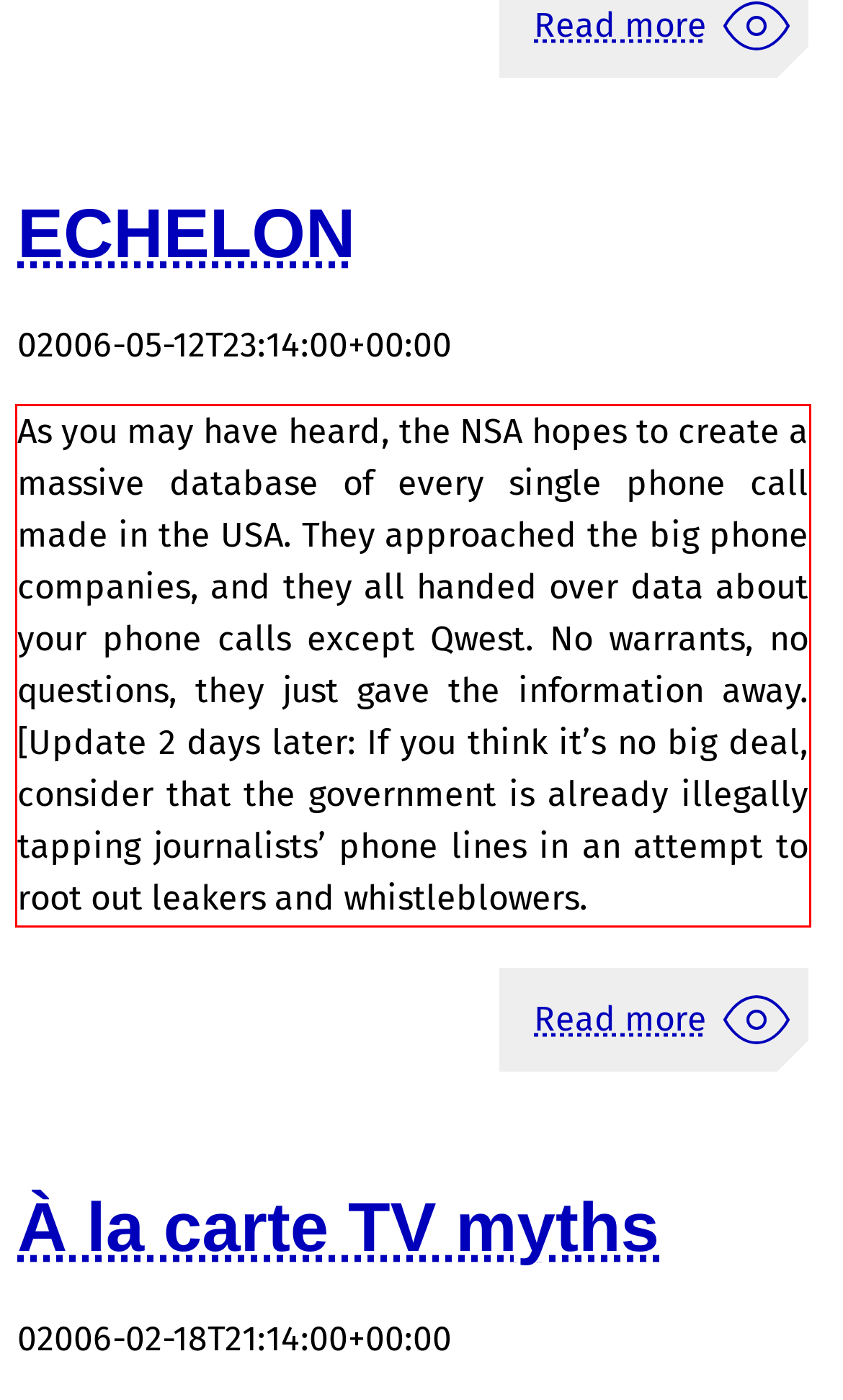You have a screenshot of a webpage with a UI element highlighted by a red bounding box. Use OCR to obtain the text within this highlighted area.

As you may have heard, the NSA hopes to create a massive database of every single phone call made in the USA. They approached the big phone companies, and they all handed over data about your phone calls except Qwest. No warrants, no questions, they just gave the information away. [Update 2 days later: If you think it’s no big deal, consider that the government is already illegally tapping journalists’ phone lines in an attempt to root out leakers and whistleblowers.